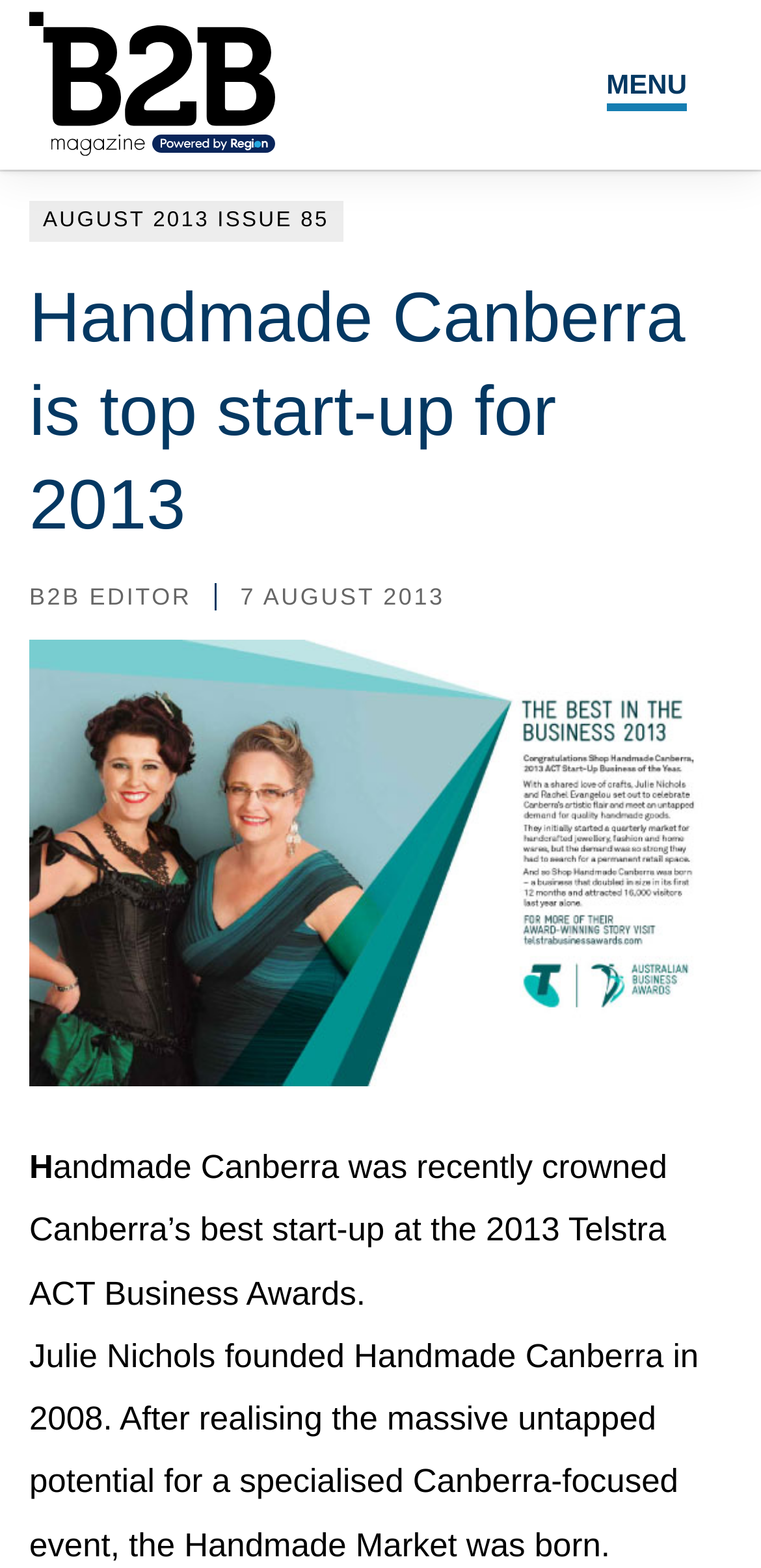Find the bounding box coordinates of the element to click in order to complete the given instruction: "Go to NEWS page."

[0.443, 0.129, 0.554, 0.154]